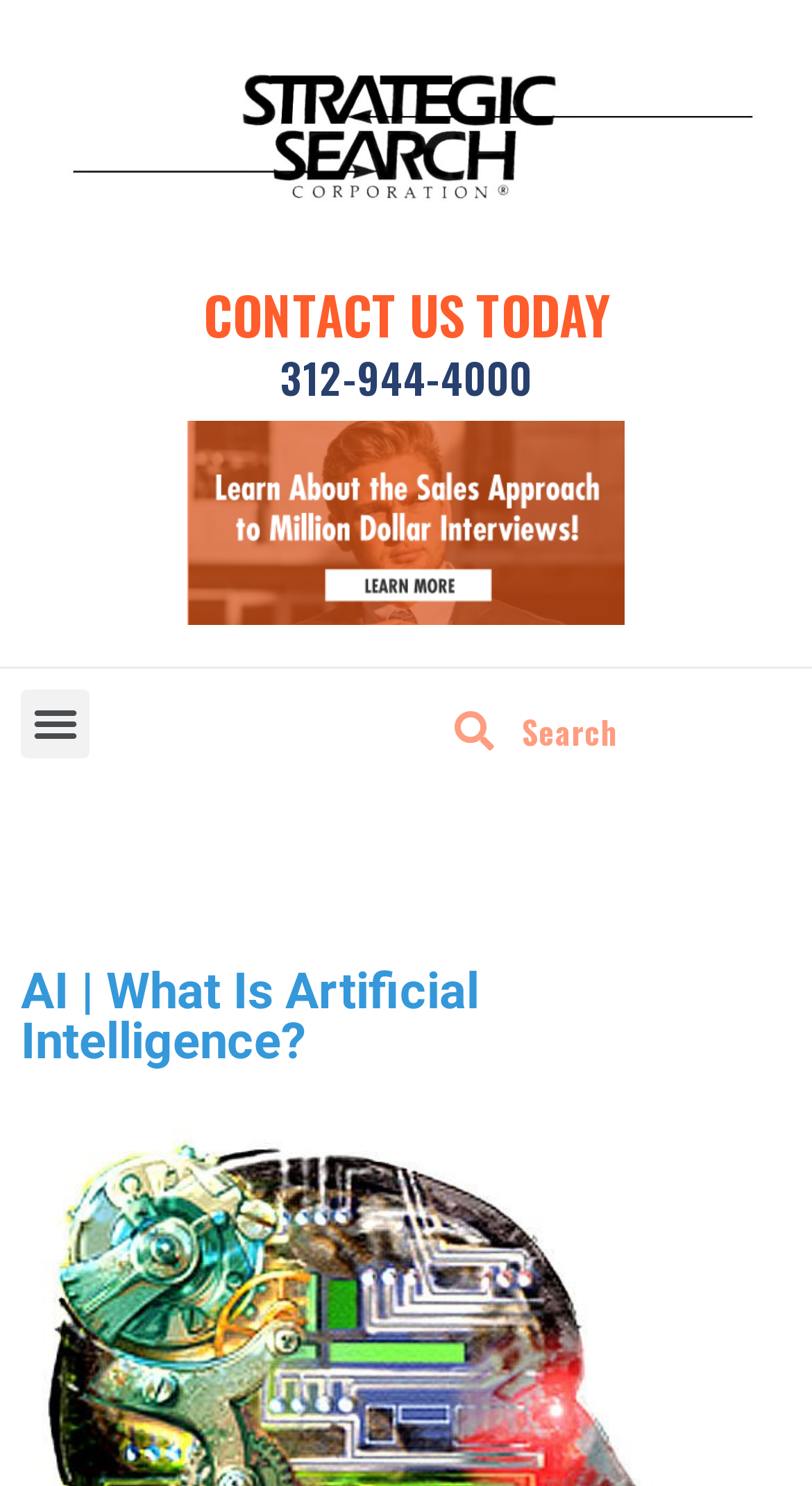Use a single word or phrase to answer this question: 
What is the purpose of the button?

Menu Toggle